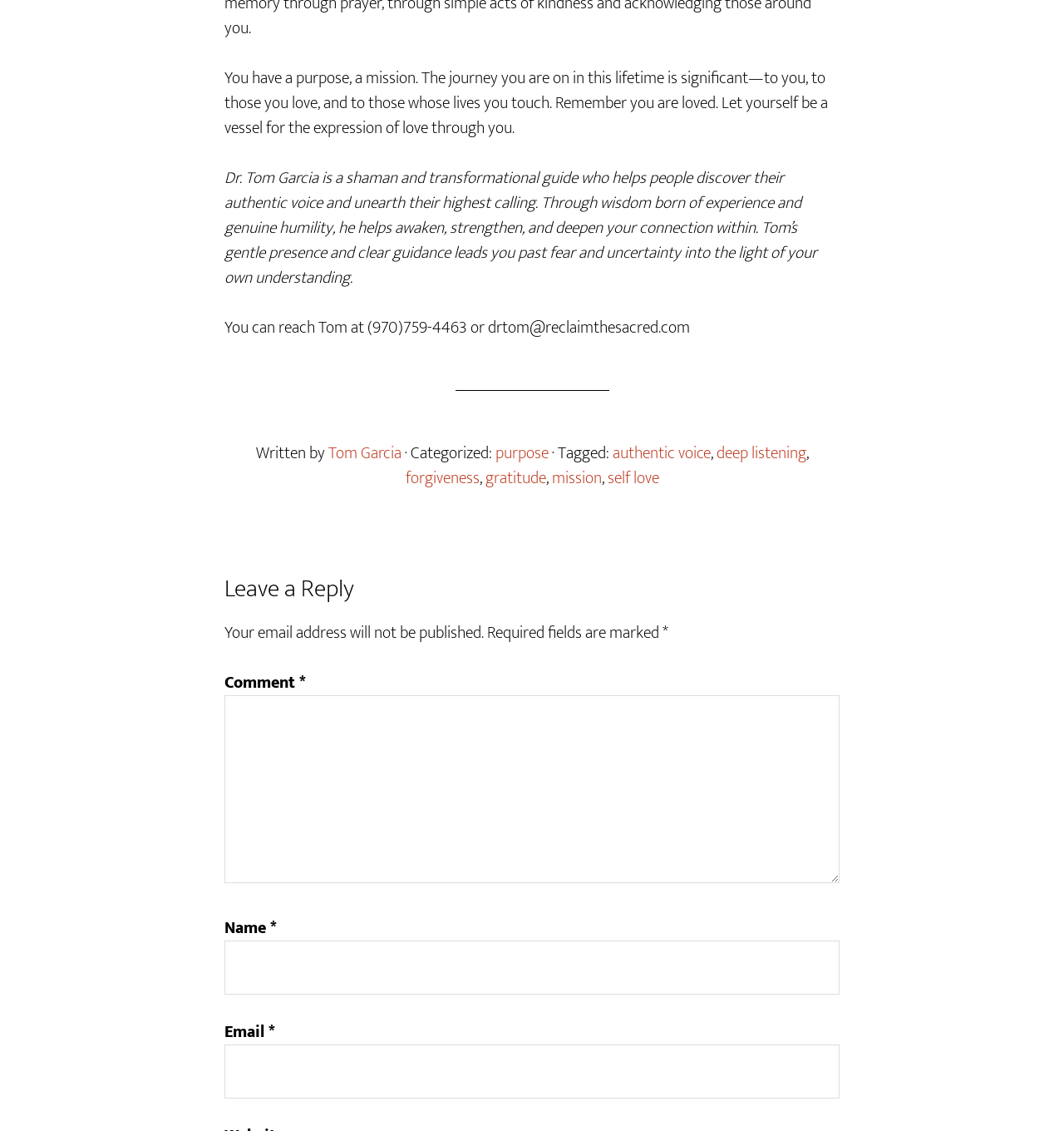Using the information in the image, give a comprehensive answer to the question: 
What is the required field marked with an asterisk?

The required fields marked with an asterisk can be found in the StaticText elements with OCR text '*' which are located near the textbox elements with OCR text 'Comment *', 'Name *', and 'Email *'.